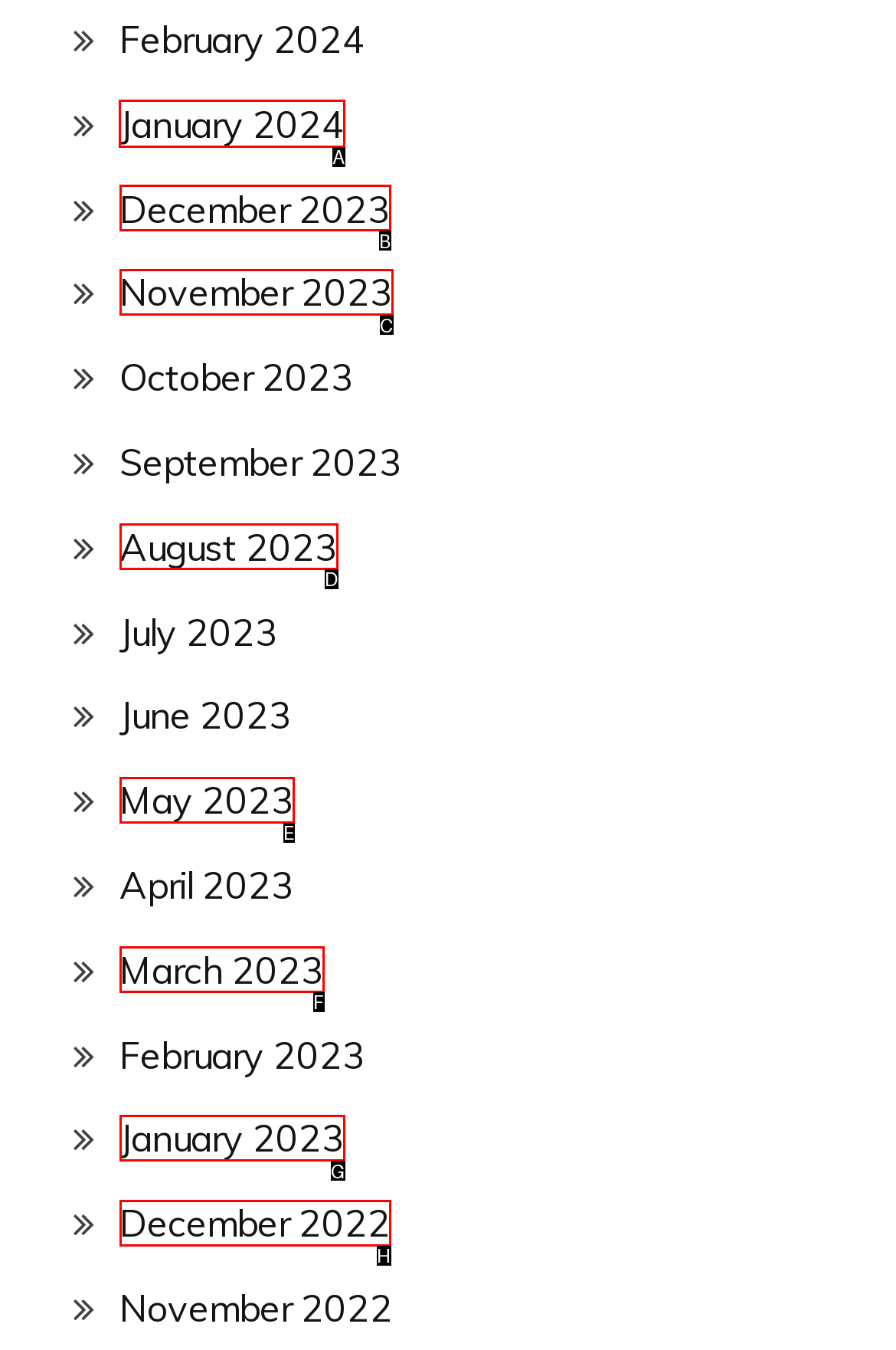Determine which option you need to click to execute the following task: Go to January 2024. Provide your answer as a single letter.

A